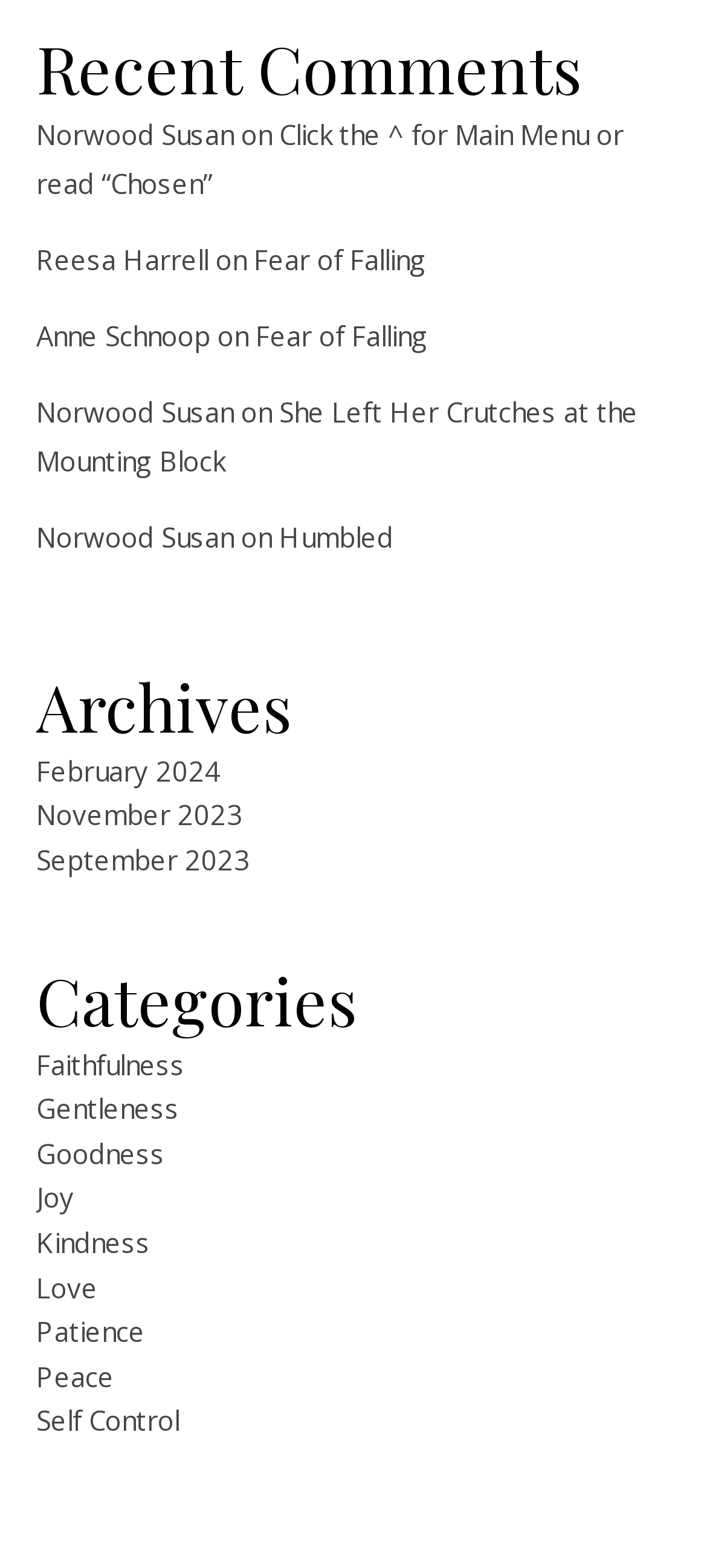Please provide a comprehensive response to the question based on the details in the image: Who wrote the article 'Fear of Falling'?

The article 'Fear of Falling' is listed under the name 'Reesa Harrell', which implies that Reesa Harrell is the author of the article.